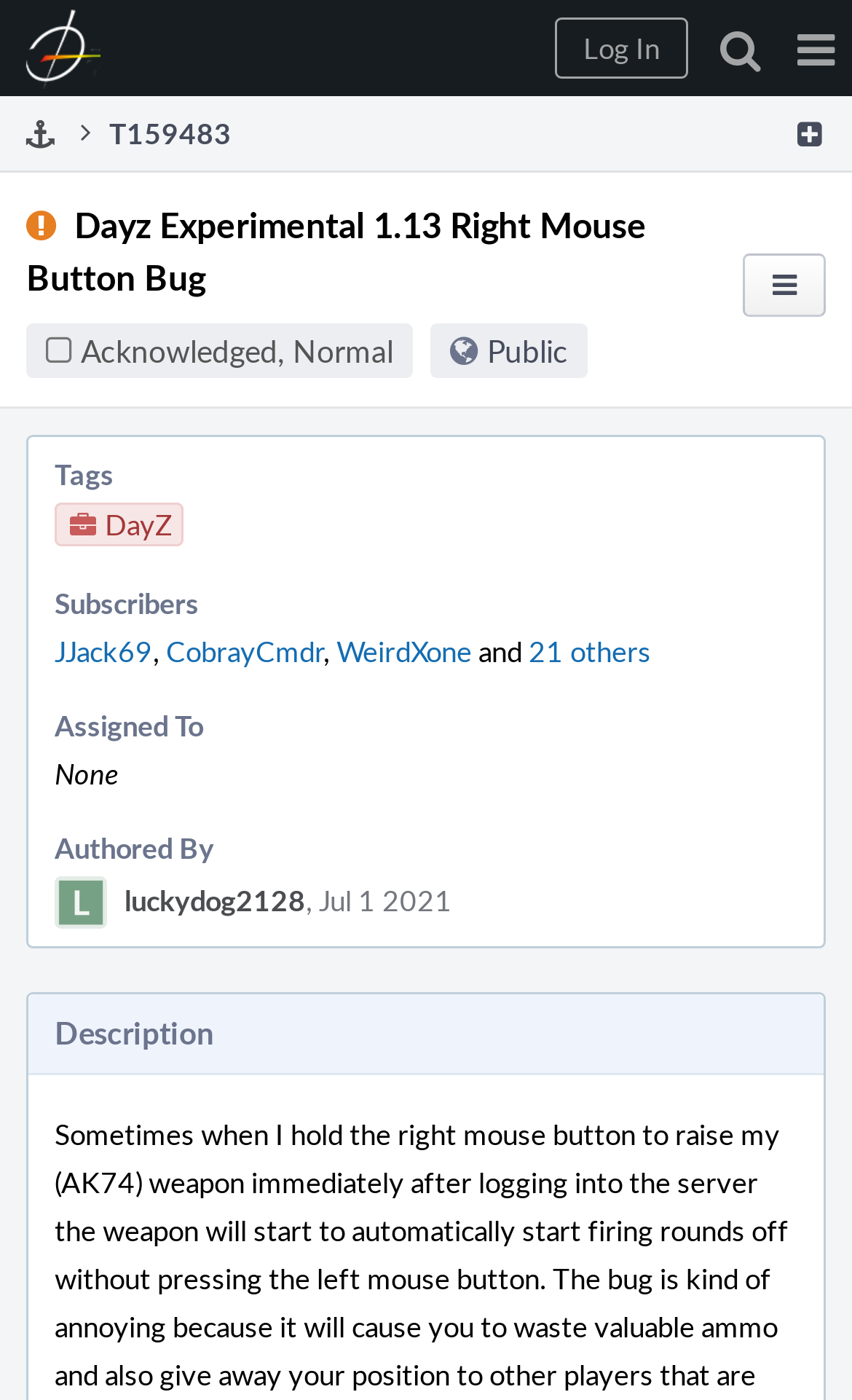Identify the bounding box for the described UI element. Provide the coordinates in (top-left x, top-left y, bottom-right x, bottom-right y) format with values ranging from 0 to 1: parent_node: Page Menu

[0.823, 0.0, 0.915, 0.047]